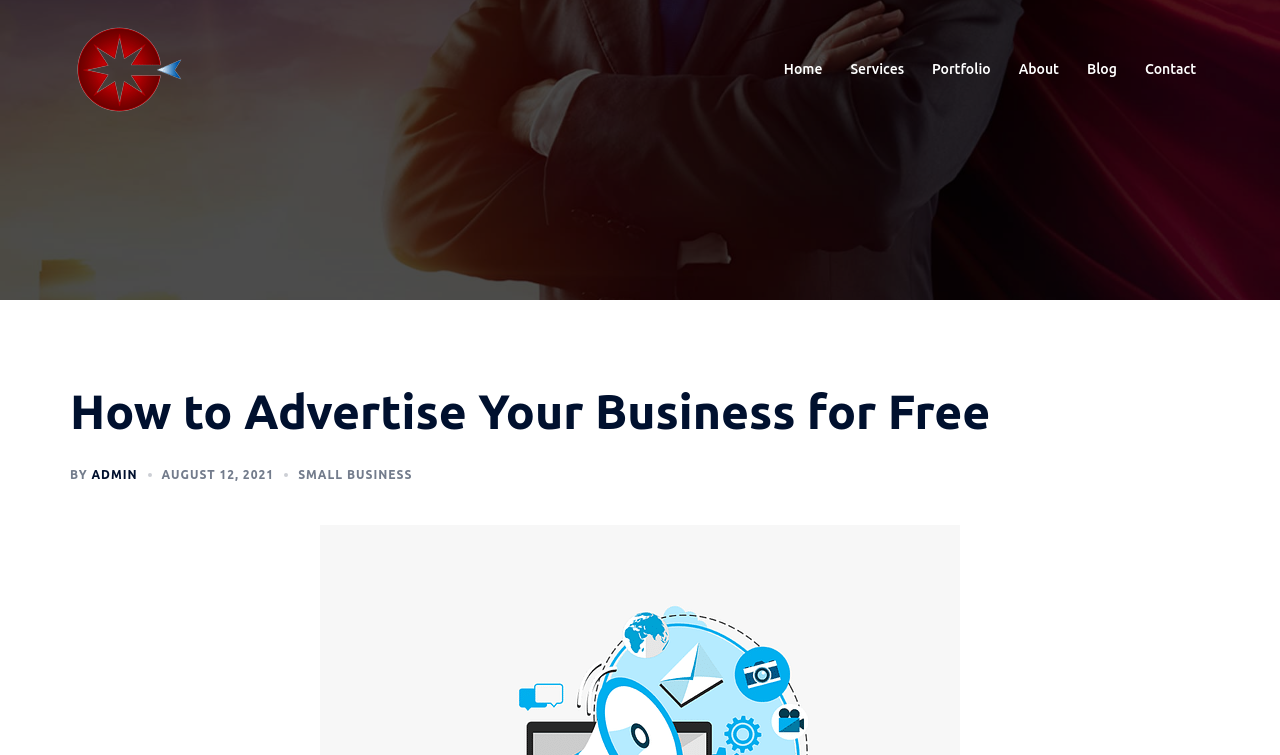When was the article published?
Refer to the screenshot and answer in one word or phrase.

AUGUST 12, 2021